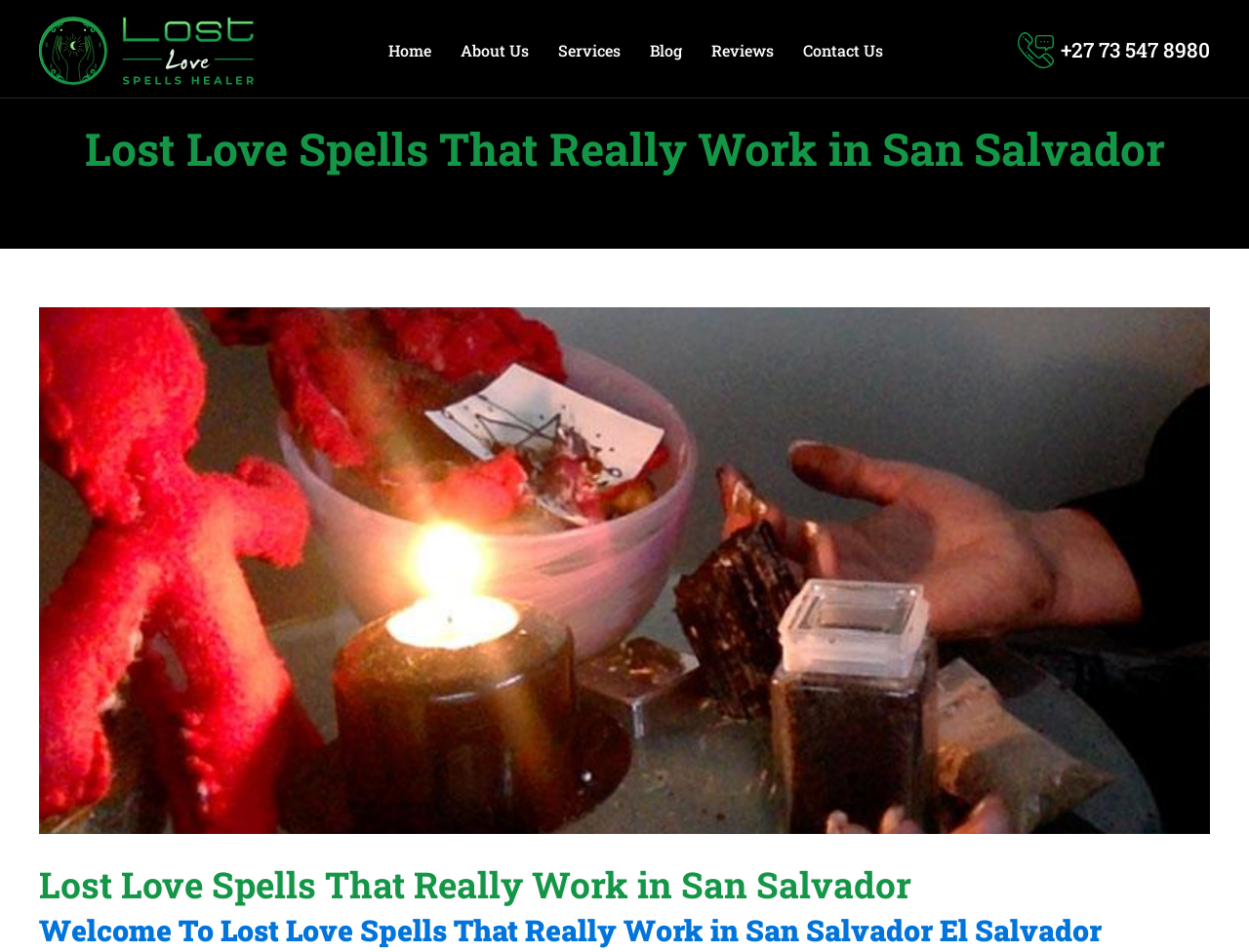Locate the bounding box coordinates of the clickable area to execute the instruction: "Contact the 'Lost Love Spells Healer'". Provide the coordinates as four float numbers between 0 and 1, represented as [left, top, right, bottom].

[0.031, 0.017, 0.203, 0.089]